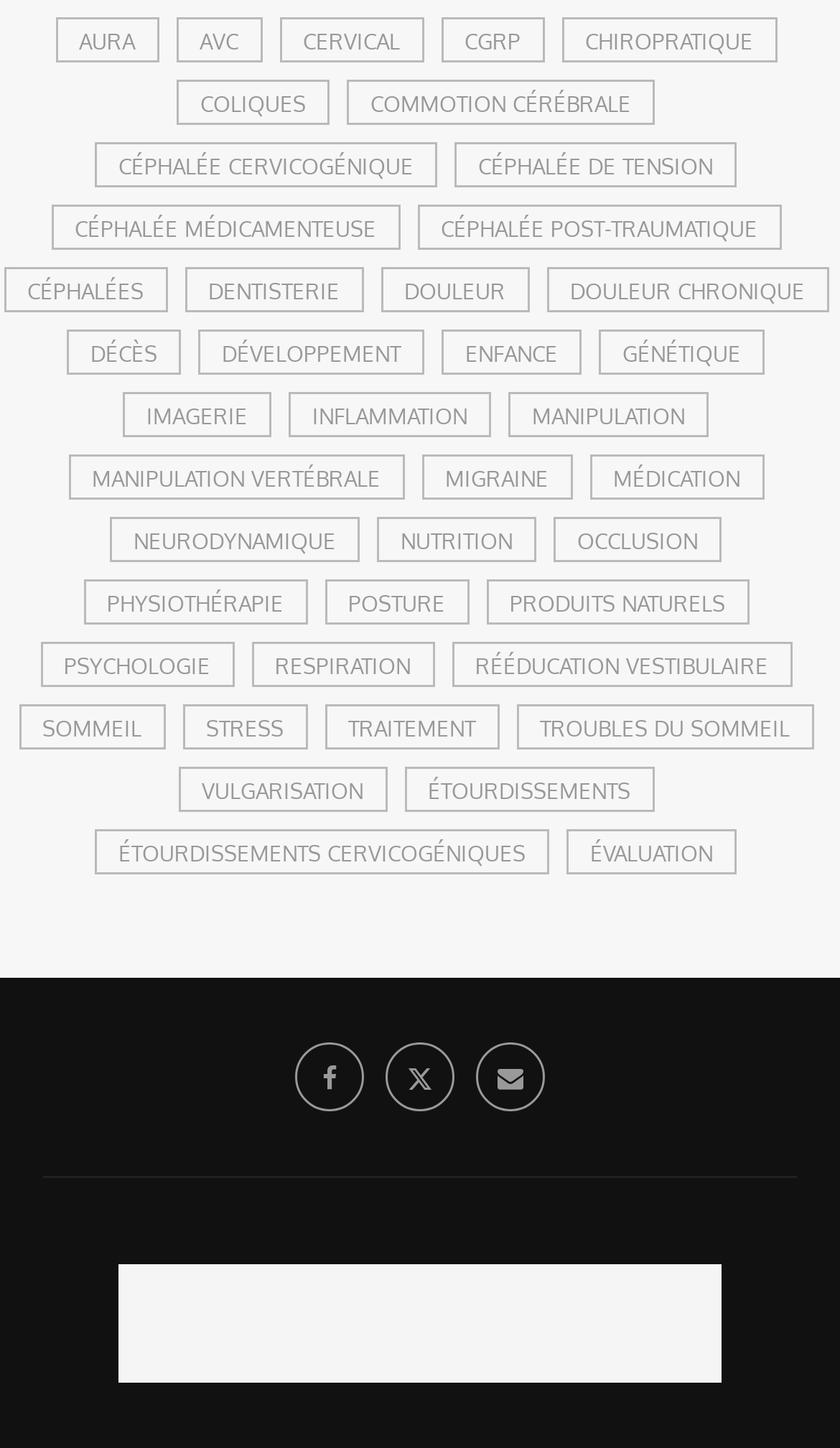Provide your answer to the question using just one word or phrase: What is the last link on the webpage?

ÉTOURDISSEMENTS CERVICOGÉNIQUES